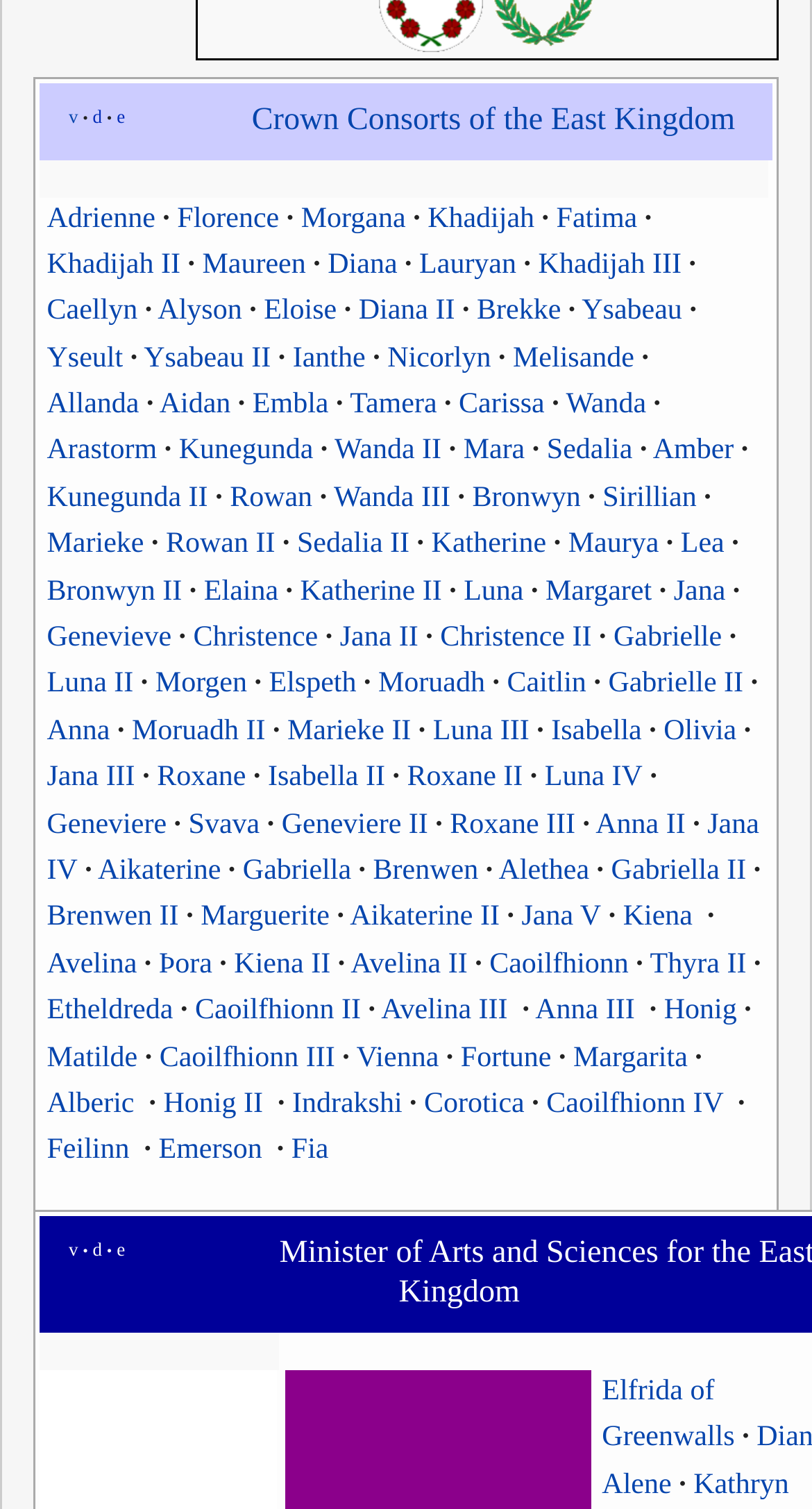How many consorts are listed?
Refer to the image and provide a thorough answer to the question.

The number of consorts listed can be determined by counting the number of links in the gridcell. There are 34 links in the gridcell, which means there are 34 consorts listed.